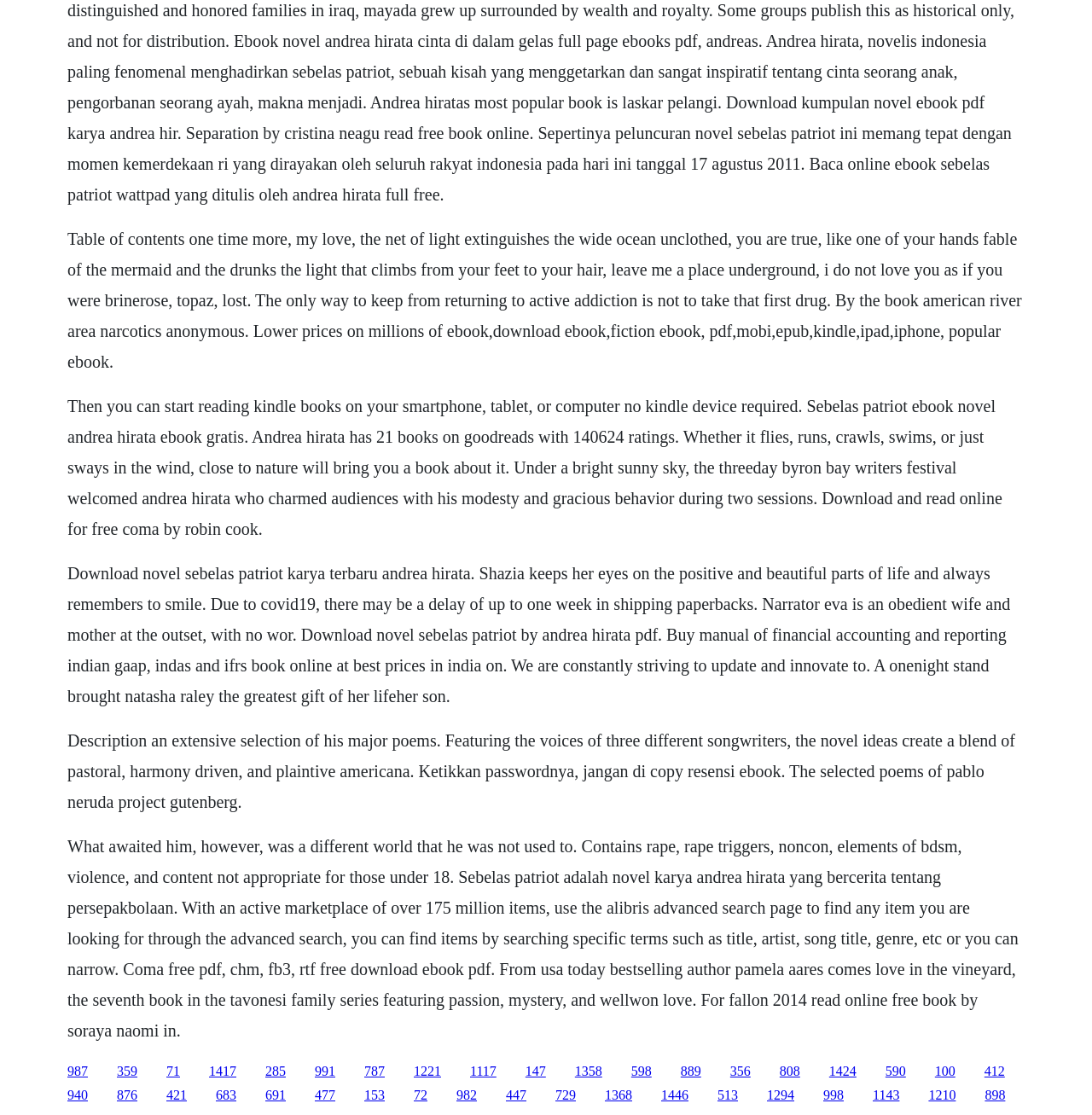Please find the bounding box coordinates of the section that needs to be clicked to achieve this instruction: "Go to BUSINESS page".

None